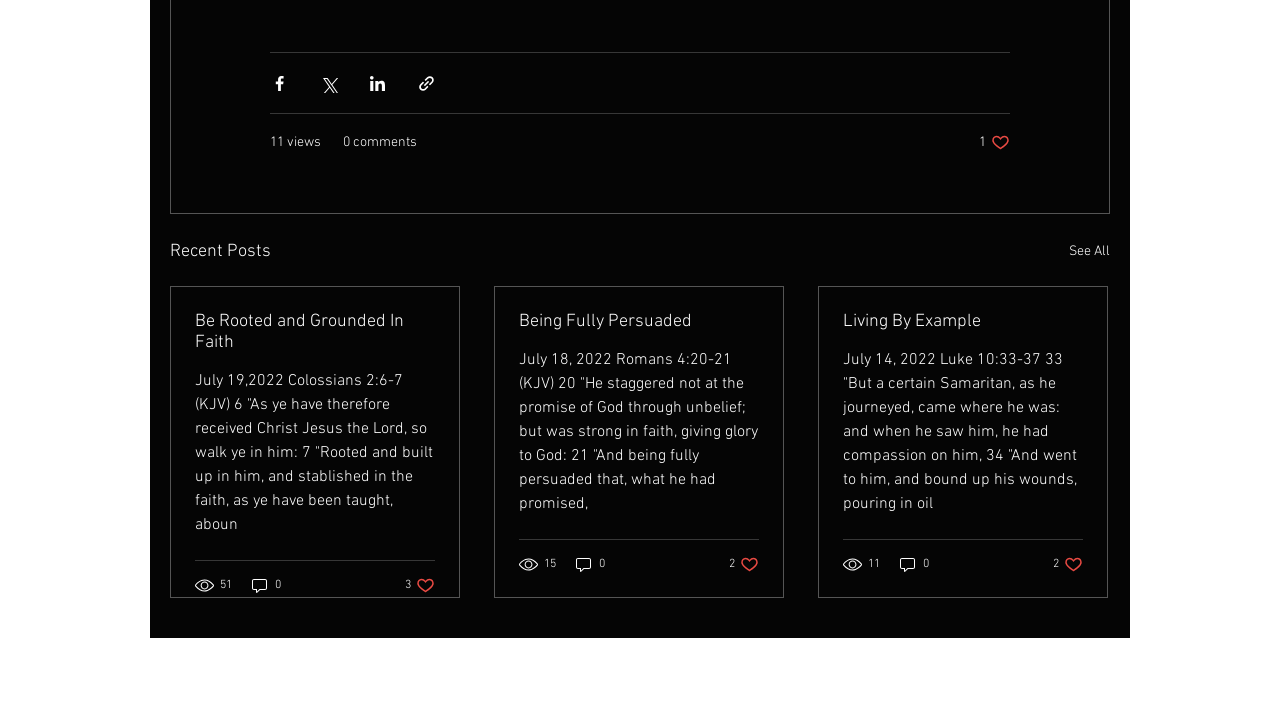Show the bounding box coordinates for the element that needs to be clicked to execute the following instruction: "See all recent posts". Provide the coordinates in the form of four float numbers between 0 and 1, i.e., [left, top, right, bottom].

[0.835, 0.326, 0.867, 0.366]